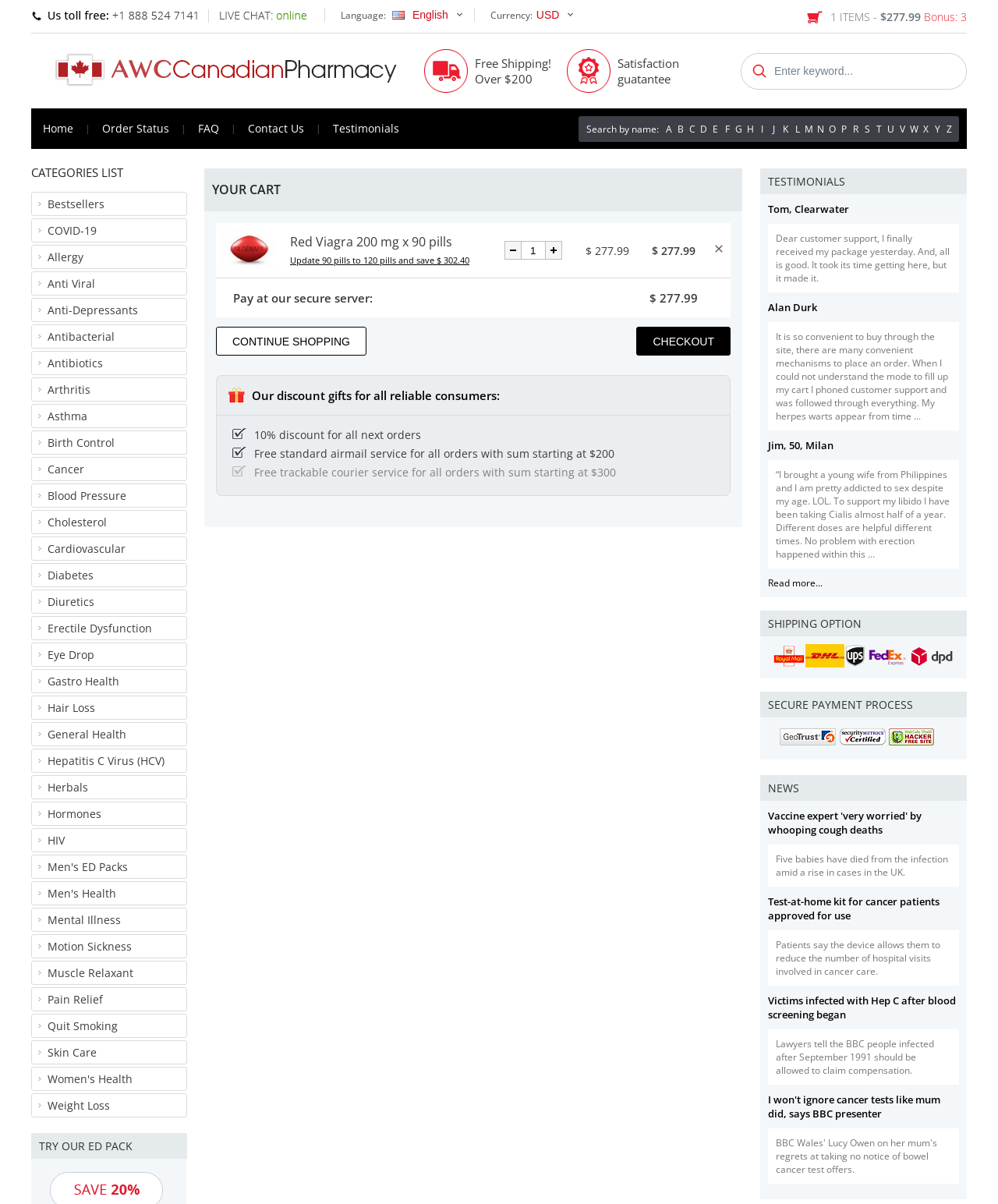What is the currency used on this website?
Provide a well-explained and detailed answer to the question.

I determined the currency used on this website by looking at the combobox with the label 'Currency:' and seeing that the selected option is 'USD'.